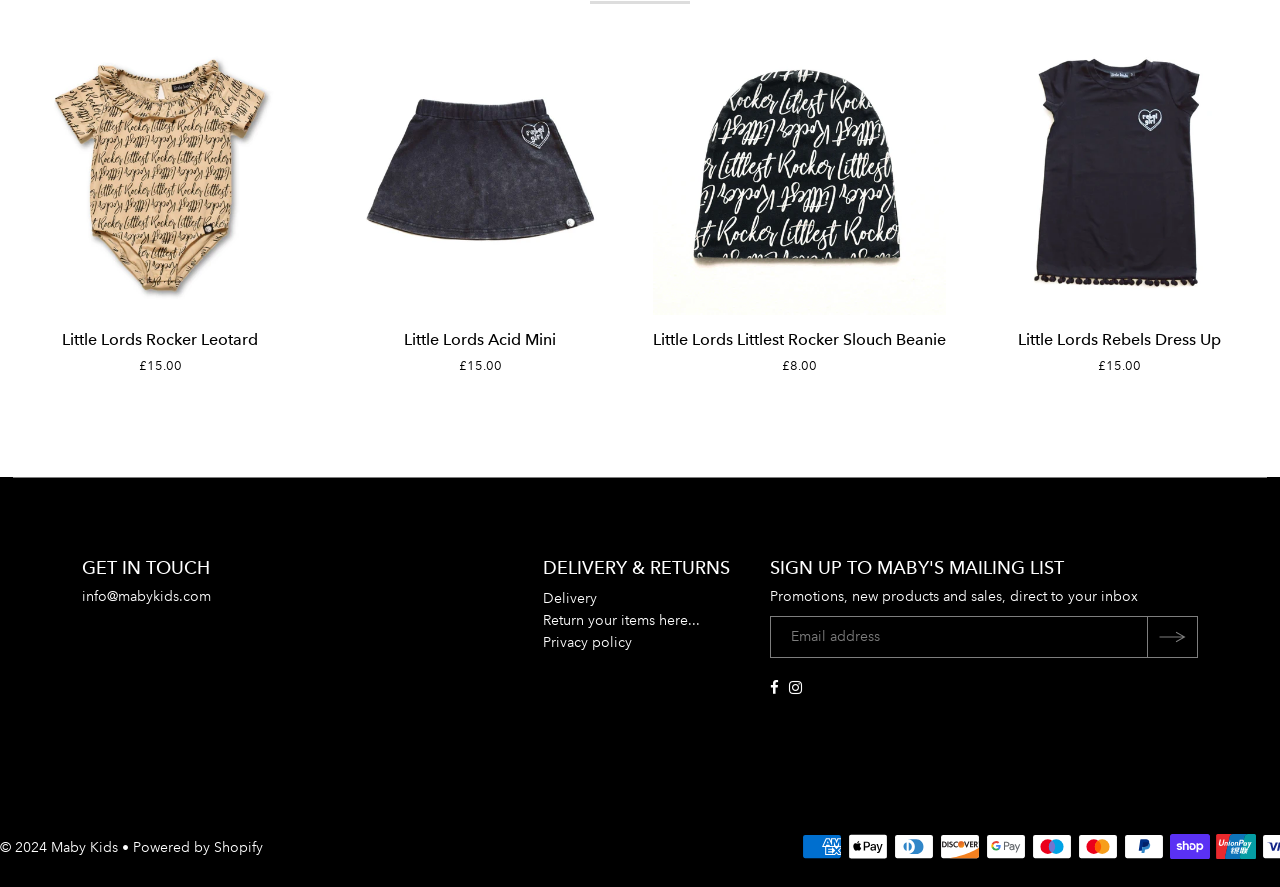Determine the bounding box of the UI element mentioned here: "Little Lords Rocker Leotard". The coordinates must be in the format [left, top, right, bottom] with values ranging from 0 to 1.

[0.049, 0.372, 0.202, 0.394]